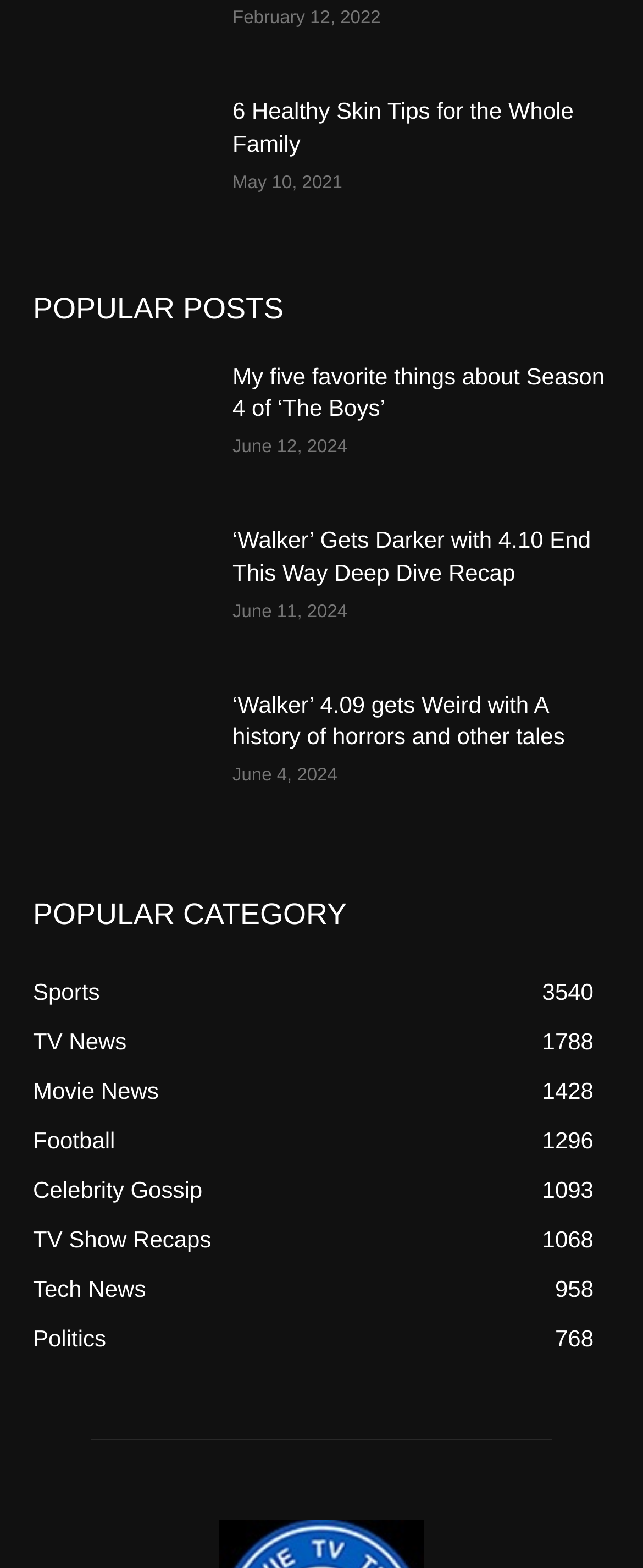Identify the bounding box coordinates of the area you need to click to perform the following instruction: "Read Financial Headlines".

None